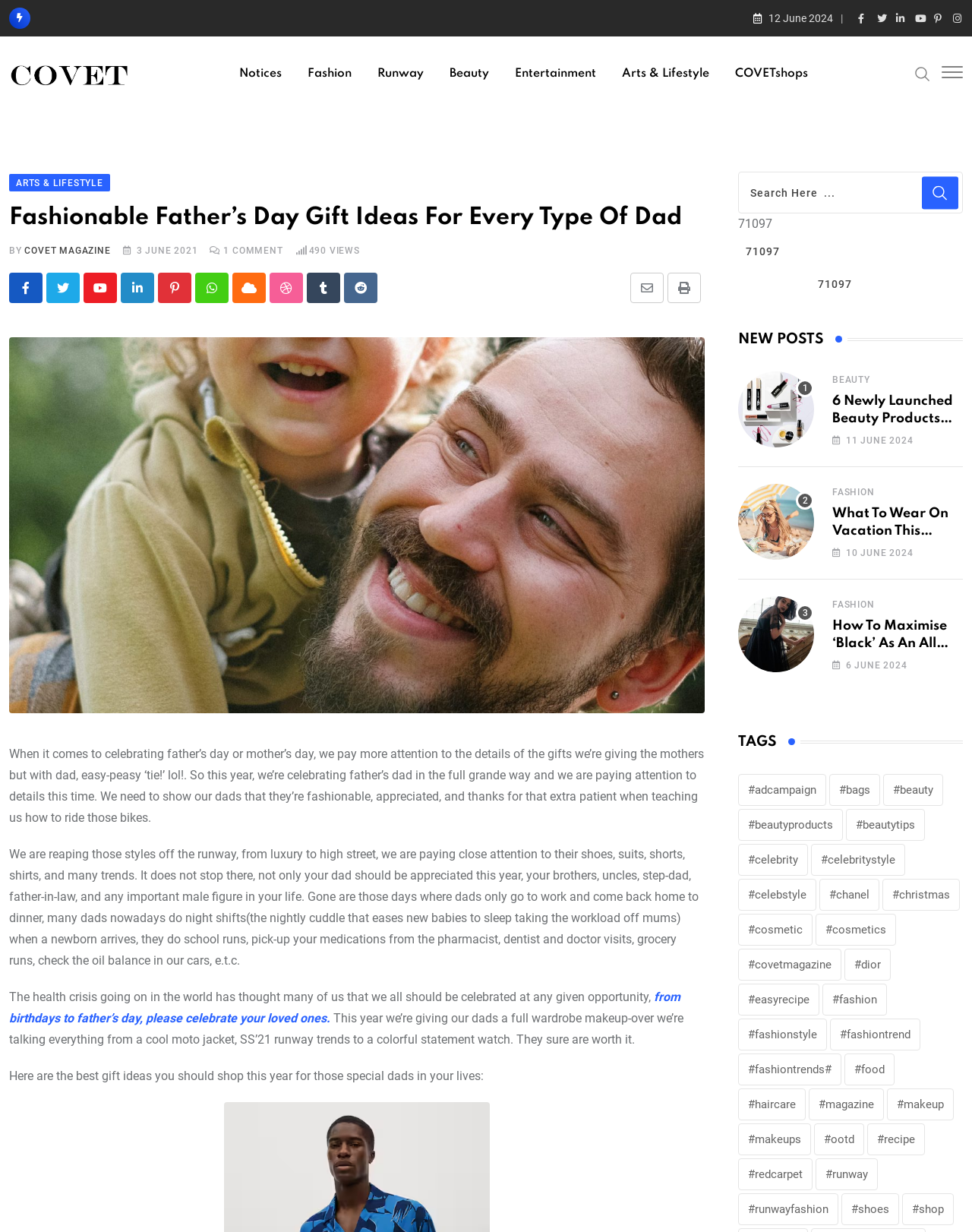Bounding box coordinates should be in the format (top-left x, top-left y, bottom-right x, bottom-right y) and all values should be floating point numbers between 0 and 1. Determine the bounding box coordinate for the UI element described as: Arts & Lifestyle

[0.009, 0.142, 0.113, 0.154]